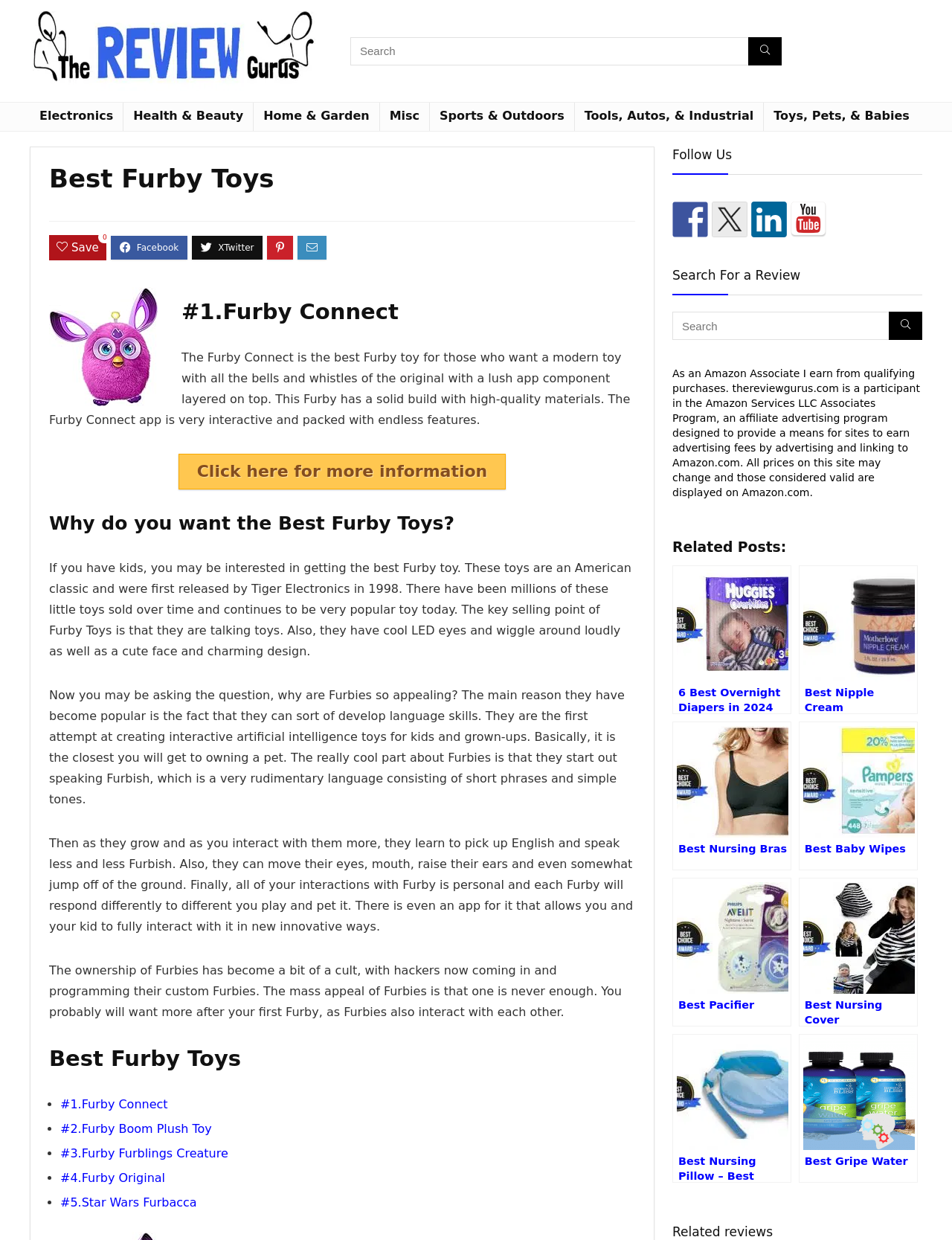What is the affiliate program mentioned in the disclaimer?
Using the screenshot, give a one-word or short phrase answer.

Amazon Services LLC Associates Program